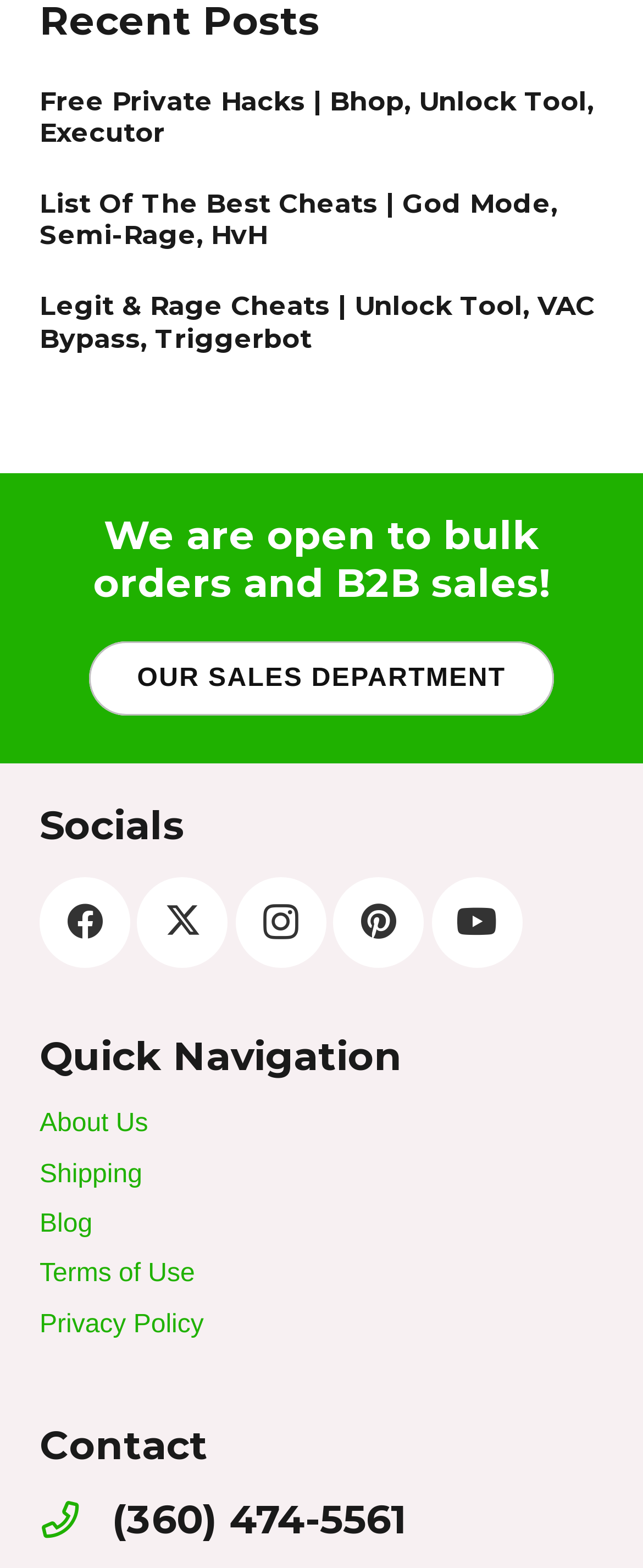Answer the following query with a single word or phrase:
What is the main topic of the webpage?

Cheats and Hacks